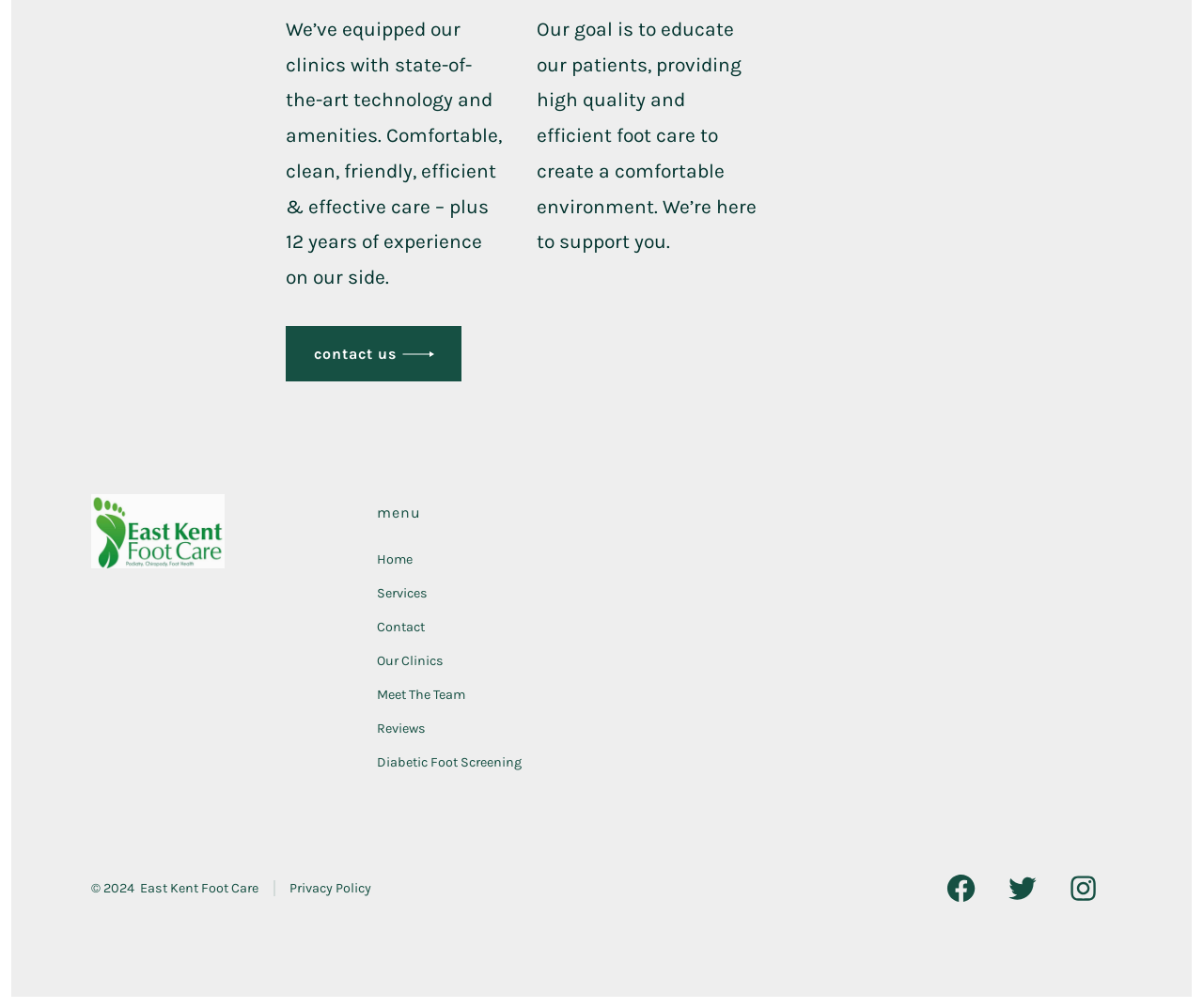Provide the bounding box coordinates for the area that should be clicked to complete the instruction: "click contact us".

[0.238, 0.323, 0.384, 0.379]